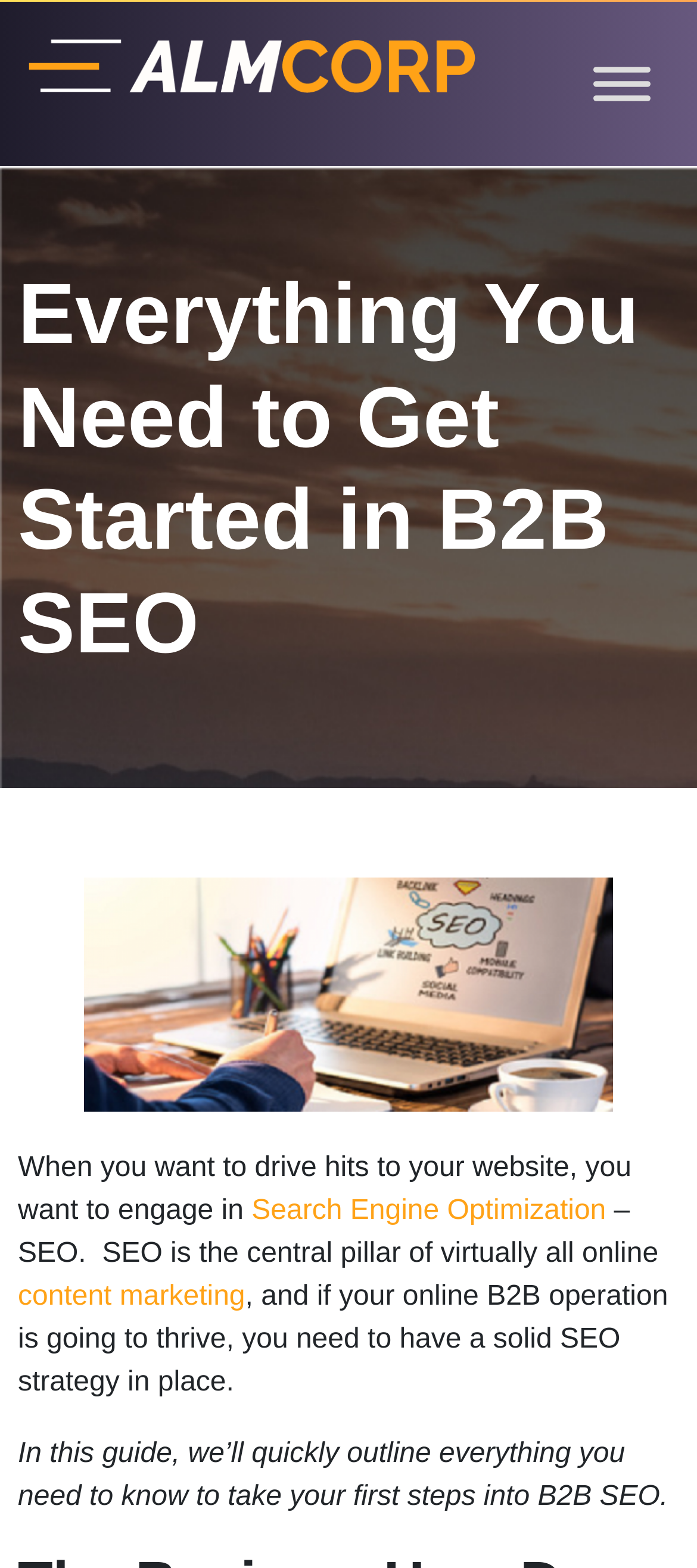What will this guide help with?
Look at the image and respond to the question as thoroughly as possible.

The webpage states that this guide will quickly outline everything needed to take the first steps into B2B SEO, indicating that it will provide a comprehensive introduction to the topic.